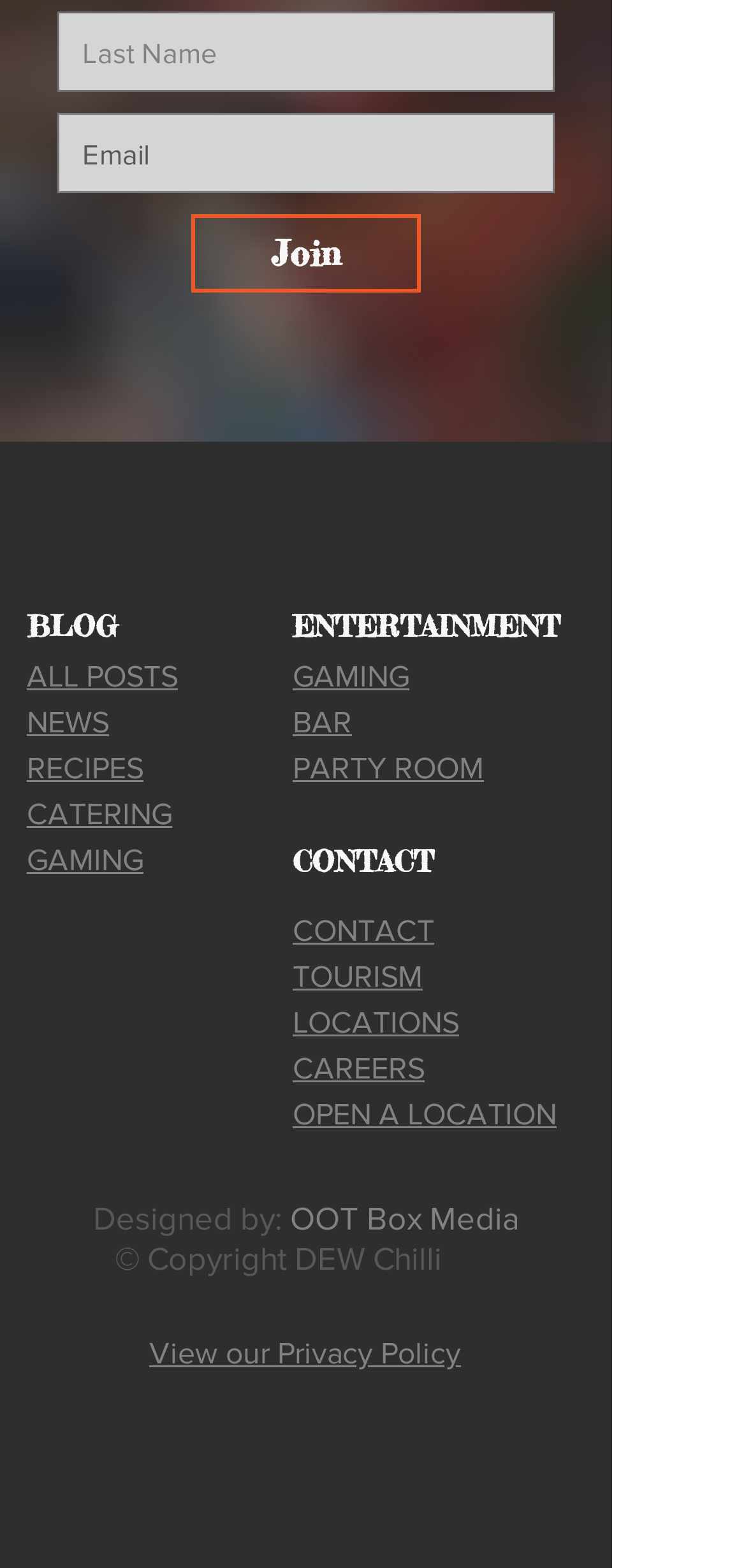With reference to the screenshot, provide a detailed response to the question below:
What is the purpose of the 'Join' button?

The 'Join' button is located below the 'Last Name' and 'Email' textboxes, suggesting that it is part of a registration or subscription process. The button's presence implies that users can join the website or a related service, likely by providing their last name and email address.